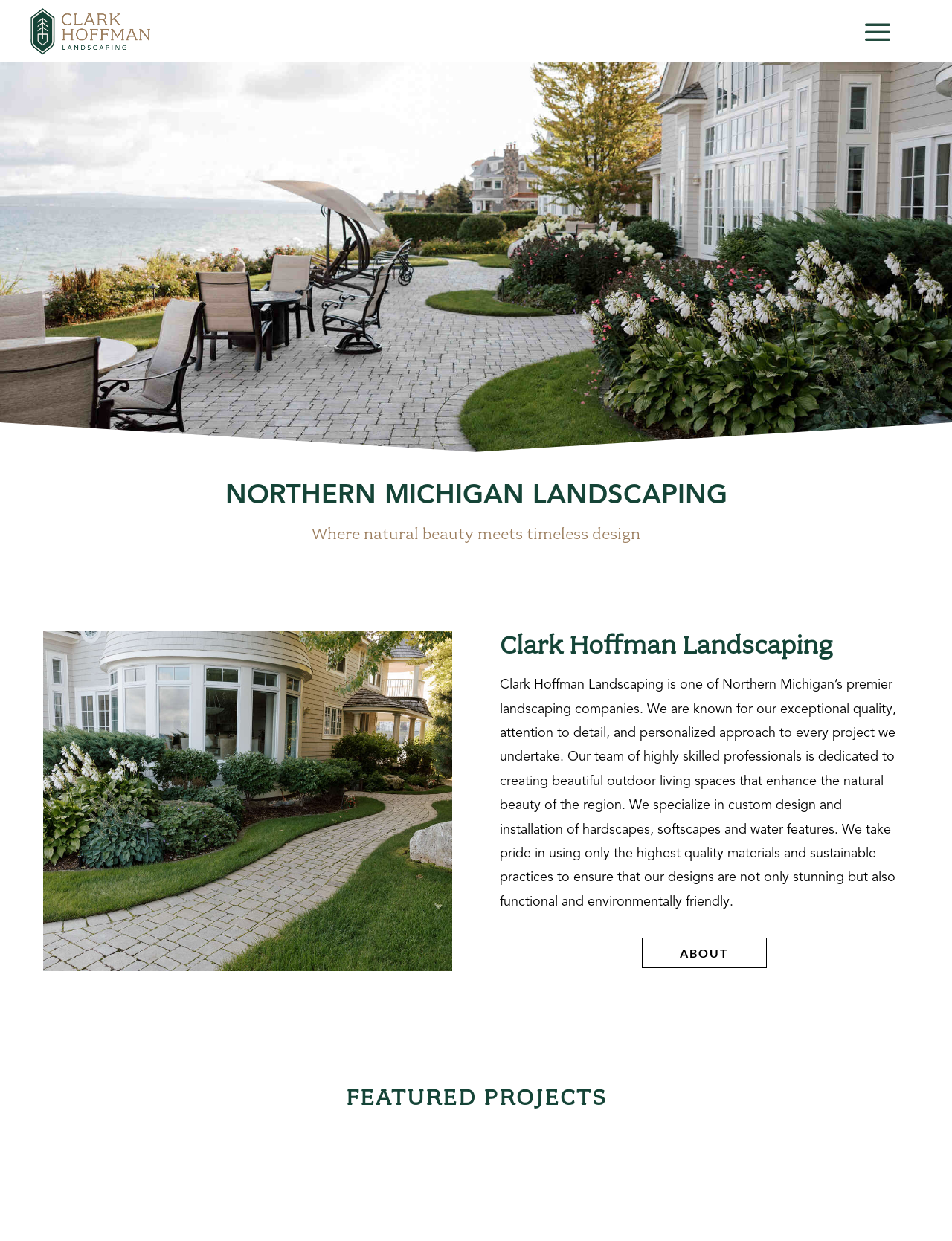Find the bounding box coordinates corresponding to the UI element with the description: "ABOUT". The coordinates should be formatted as [left, top, right, bottom], with values as floats between 0 and 1.

[0.674, 0.756, 0.806, 0.78]